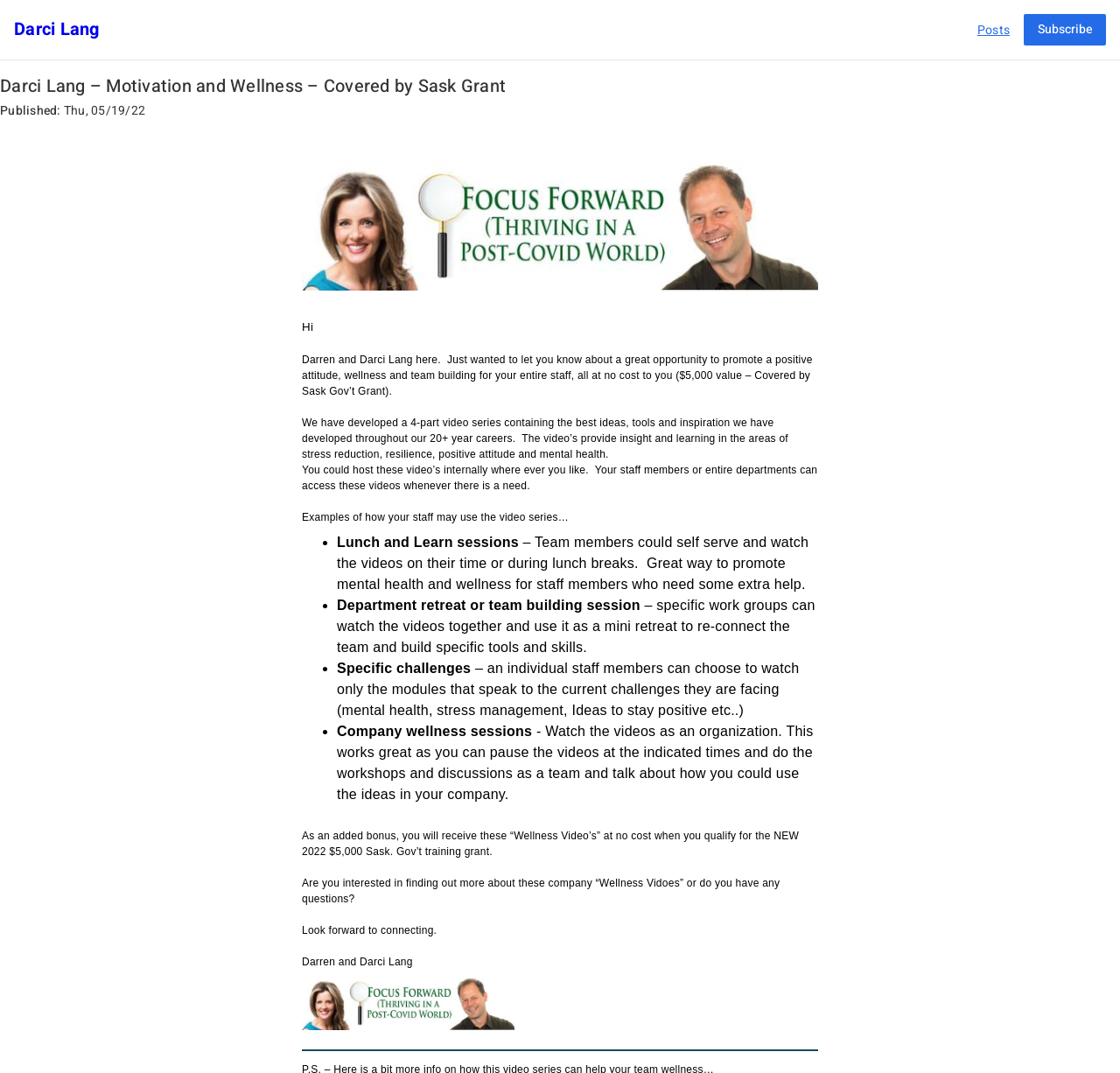What is the topic of the video series?
Please ensure your answer is as detailed and informative as possible.

The topic of the video series can be inferred from the text on the page, which mentions 'promote a positive attitude, wellness and team building for your entire staff'. Additionally, the text describes the video series as containing 'the best ideas, tools and inspiration' in areas such as 'stress reduction, resilience, positive attitude and mental health'.